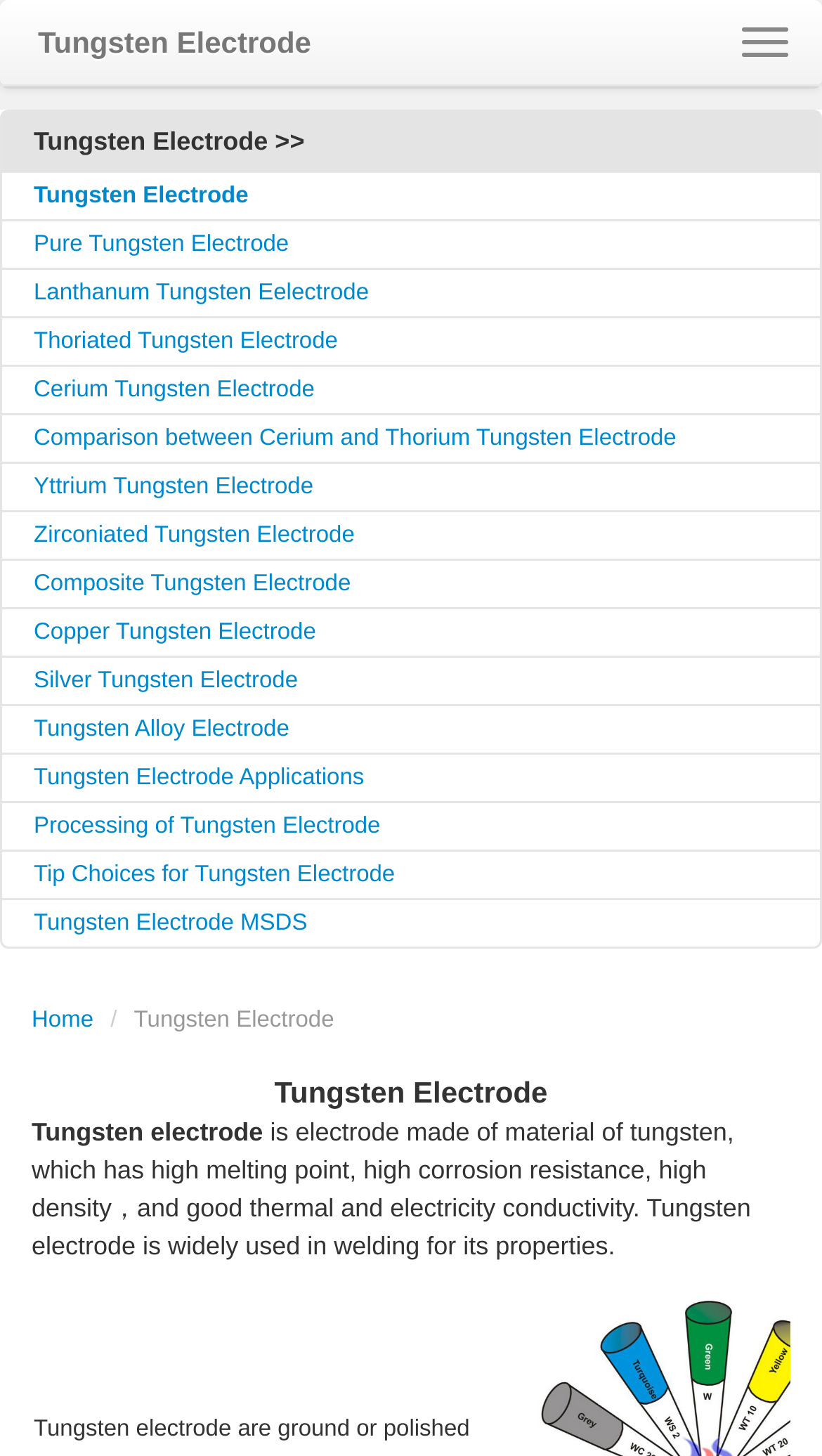Please identify the bounding box coordinates of the region to click in order to complete the given instruction: "Visit the About Us page". The coordinates should be four float numbers between 0 and 1, i.e., [left, top, right, bottom].

[0.0, 0.114, 1.0, 0.157]